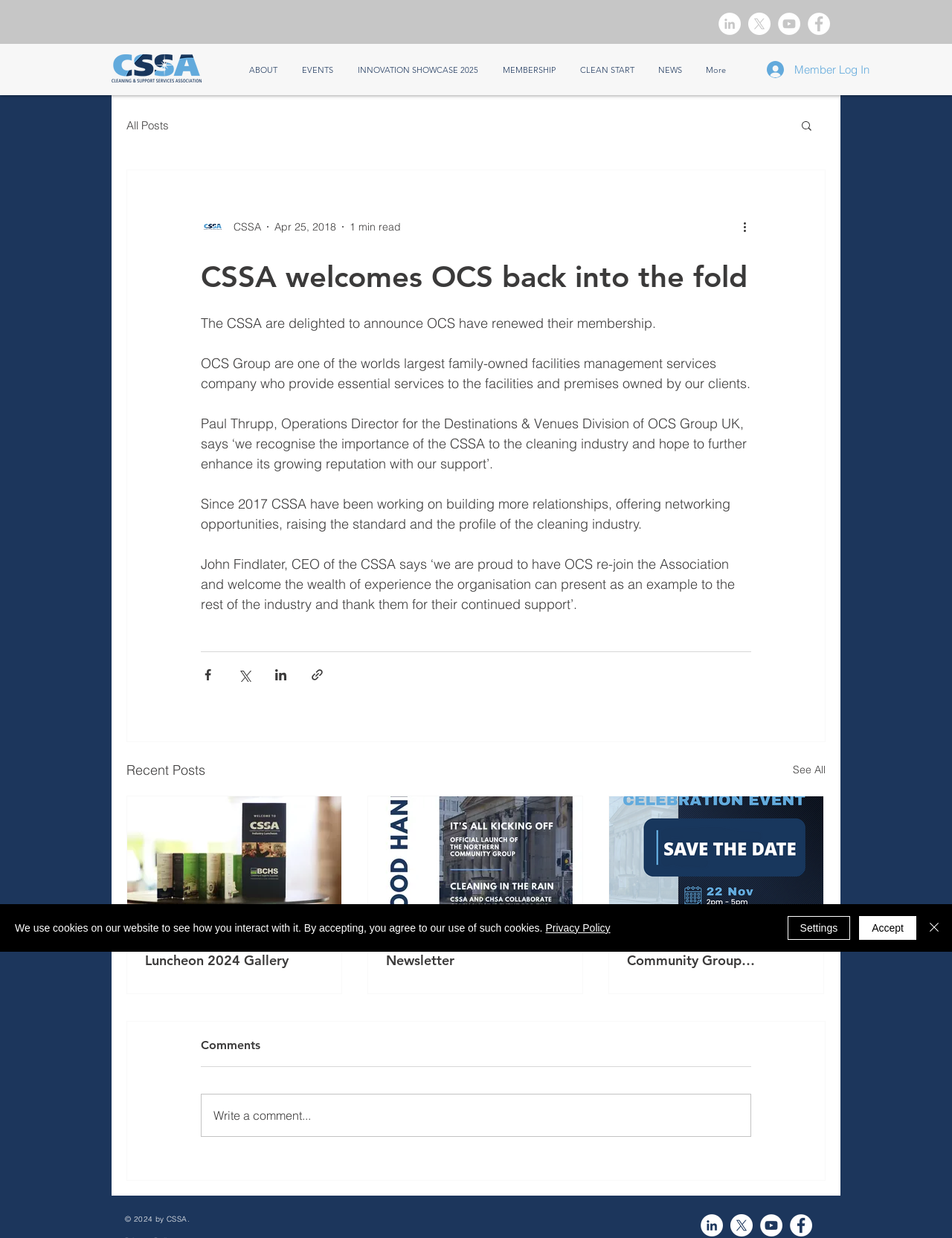What is the name of the company that has renewed its membership?
Answer the question with just one word or phrase using the image.

OCS Group